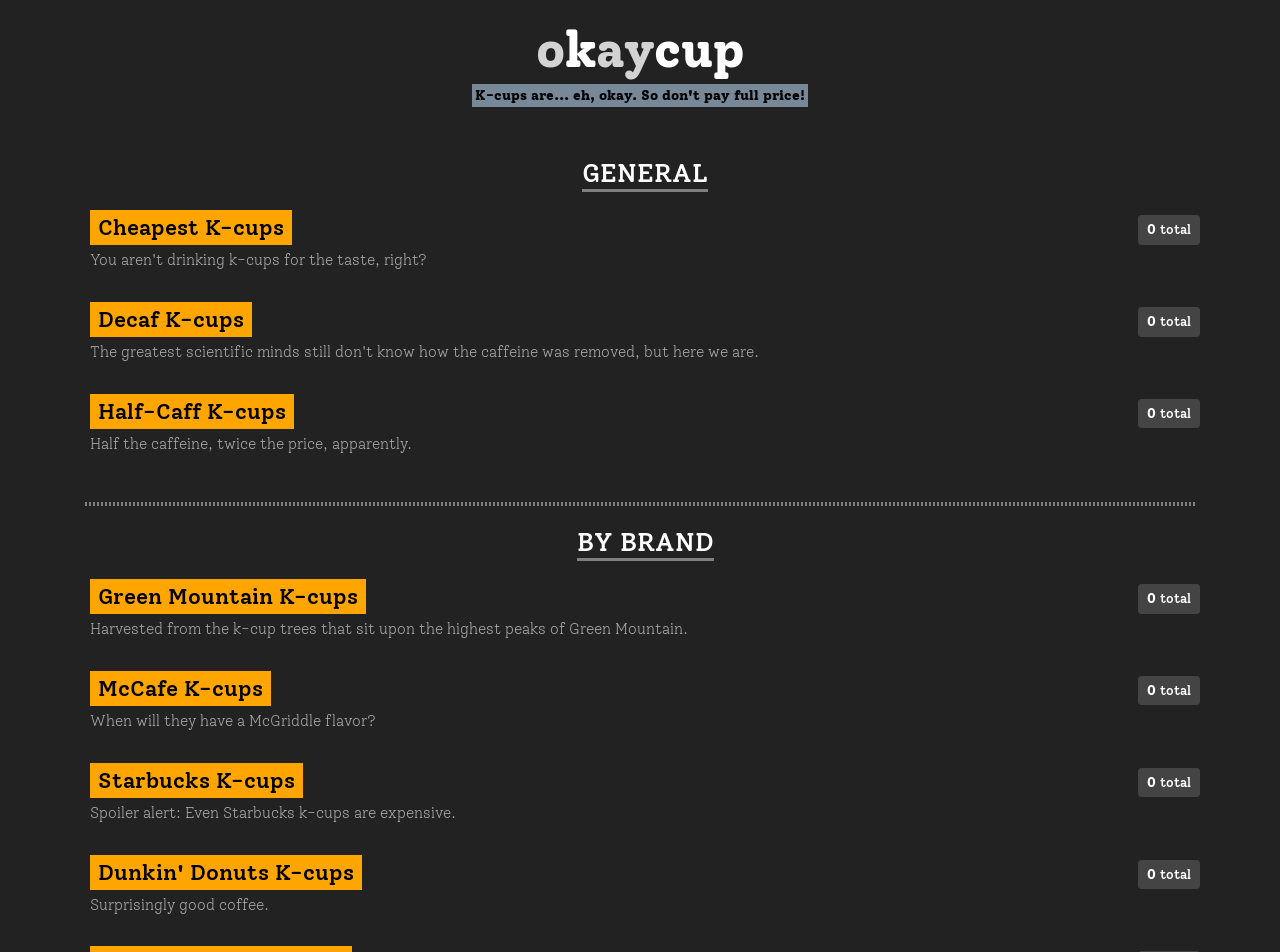Please identify the bounding box coordinates of the element I need to click to follow this instruction: "Check the 'Starbucks K-cups' options".

[0.07, 0.801, 0.237, 0.838]